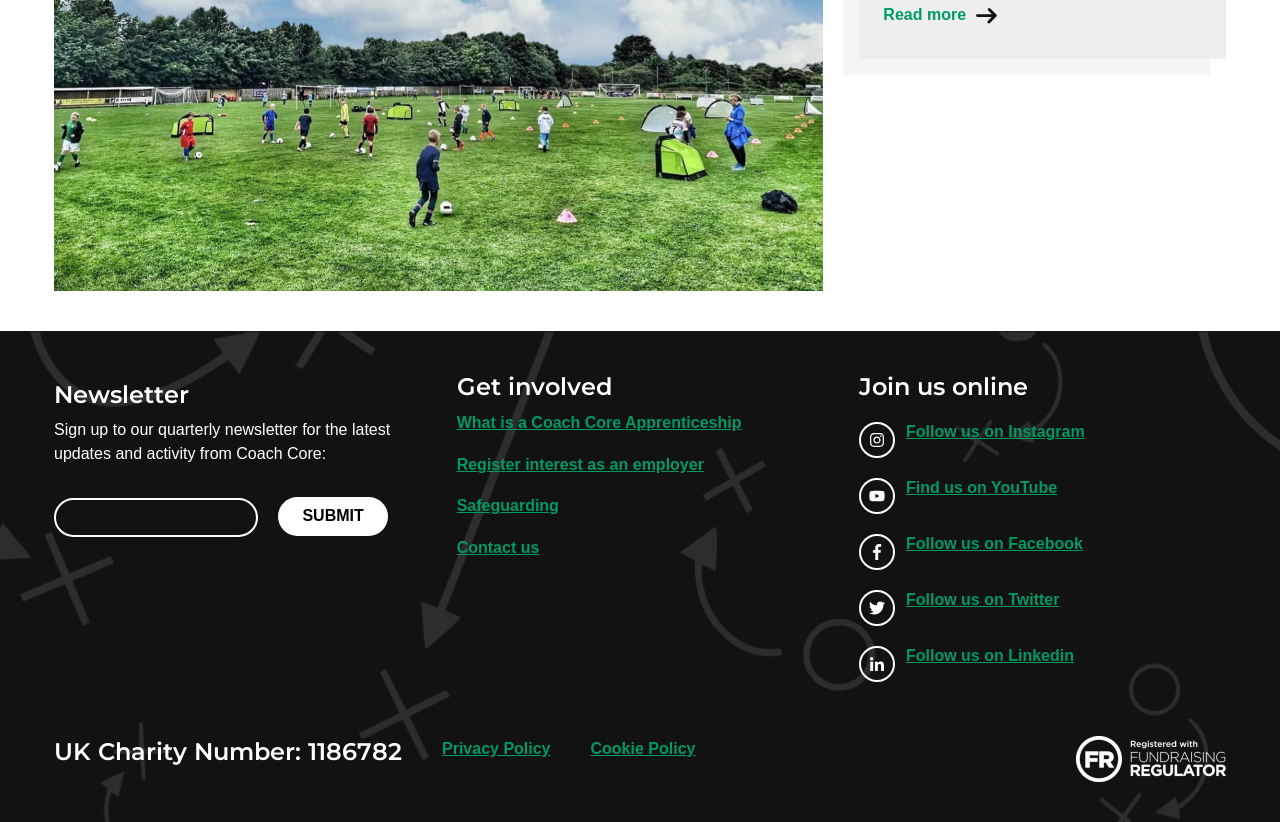How many social media platforms are listed?
Please answer the question with a detailed response using the information from the screenshot.

By examining the links under the heading 'Join us online', I can see that there are five social media platforms listed, which are Instagram, YouTube, Facebook, Twitter, and Linkedin.